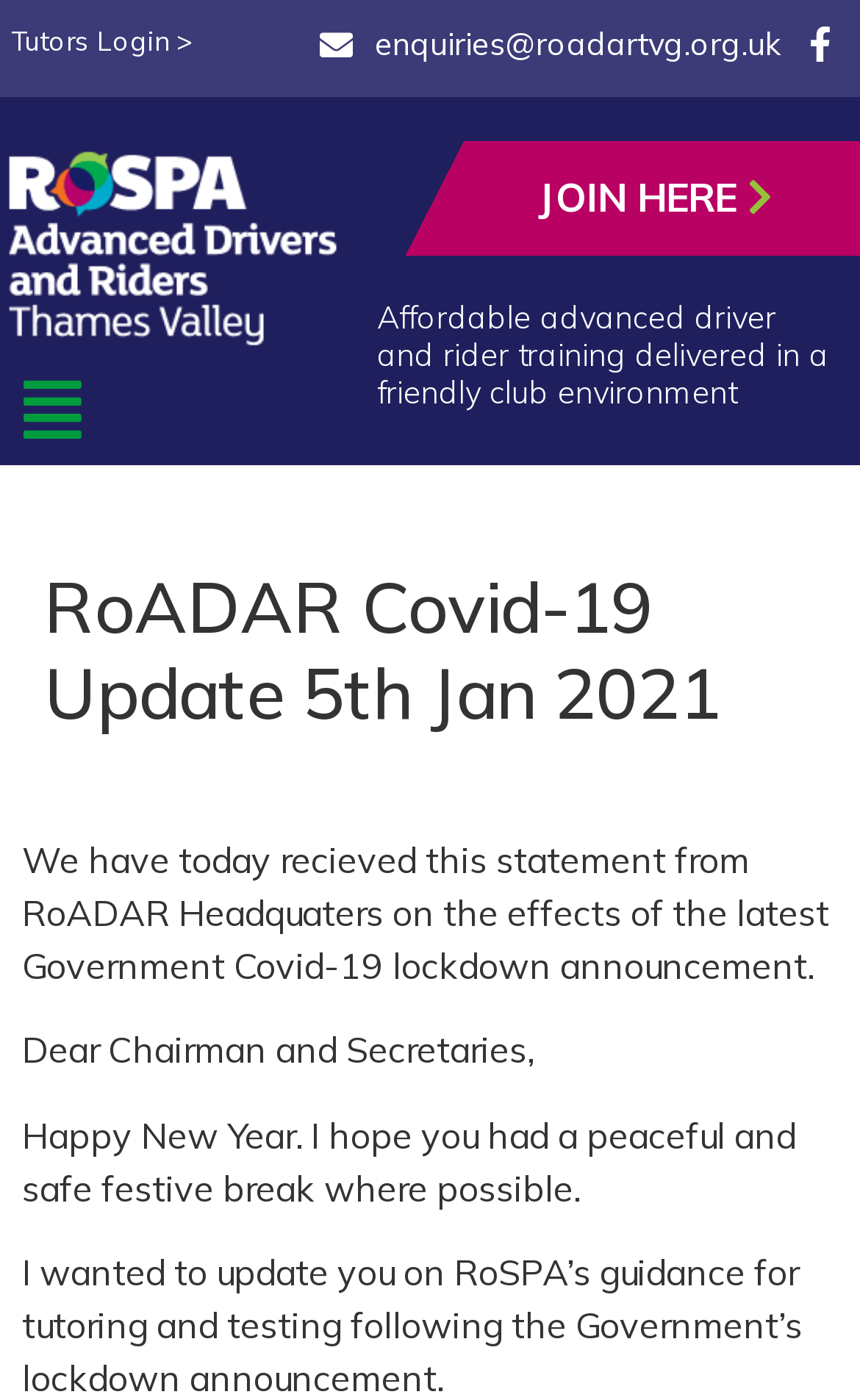Use the information in the screenshot to answer the question comprehensively: What is the call-to-action on the webpage?

The link 'JOIN HERE' is prominently displayed on the webpage, suggesting that it is a call-to-action for visitors to join RoADAR or take some action related to the organization.